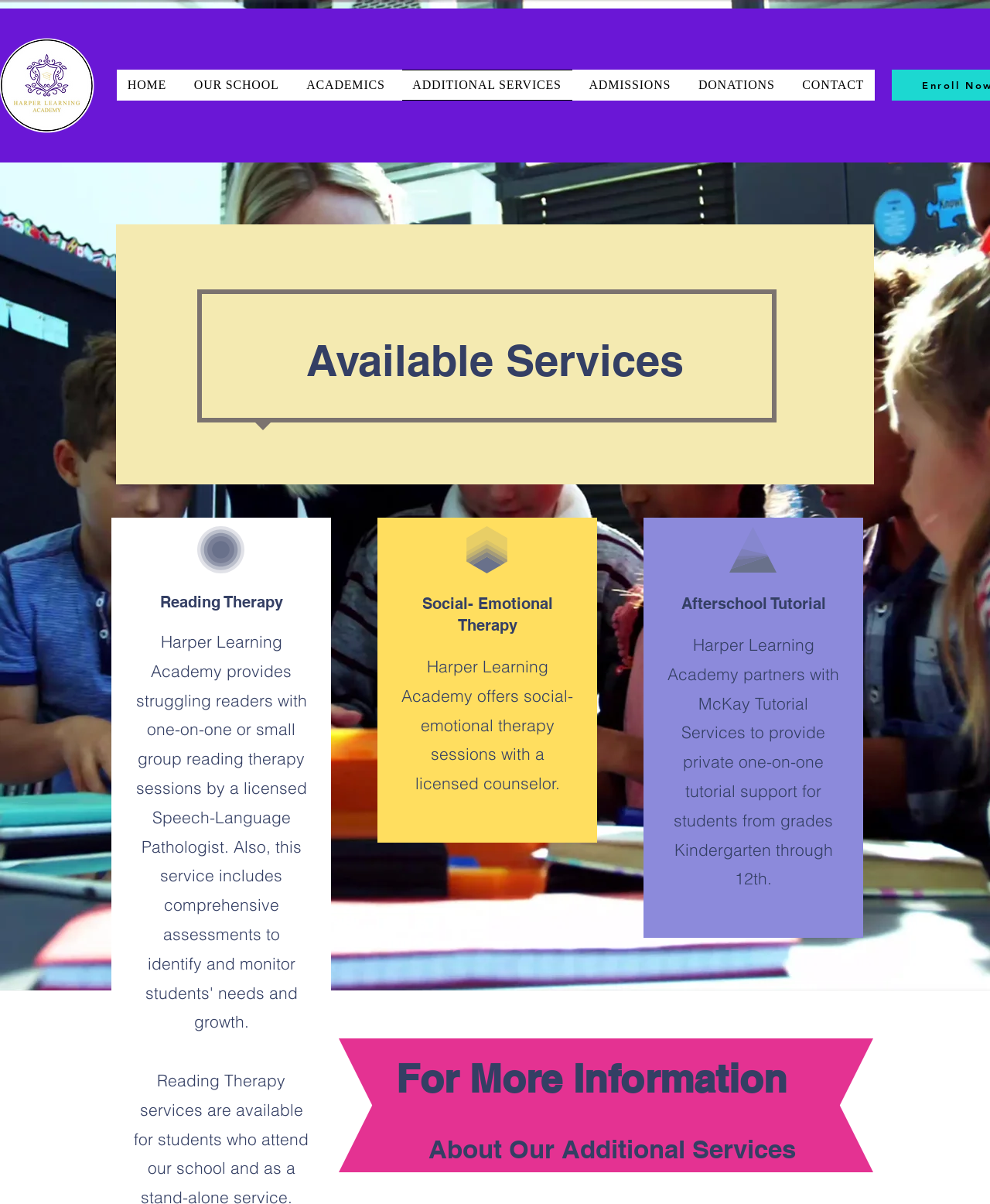What is the purpose of Social-Emotional Therapy?
Answer the question with as much detail as you can, using the image as a reference.

According to the webpage, Social-Emotional Therapy sessions are offered with a licensed counselor, which implies that the purpose of this therapy is to provide students with professional guidance and support.